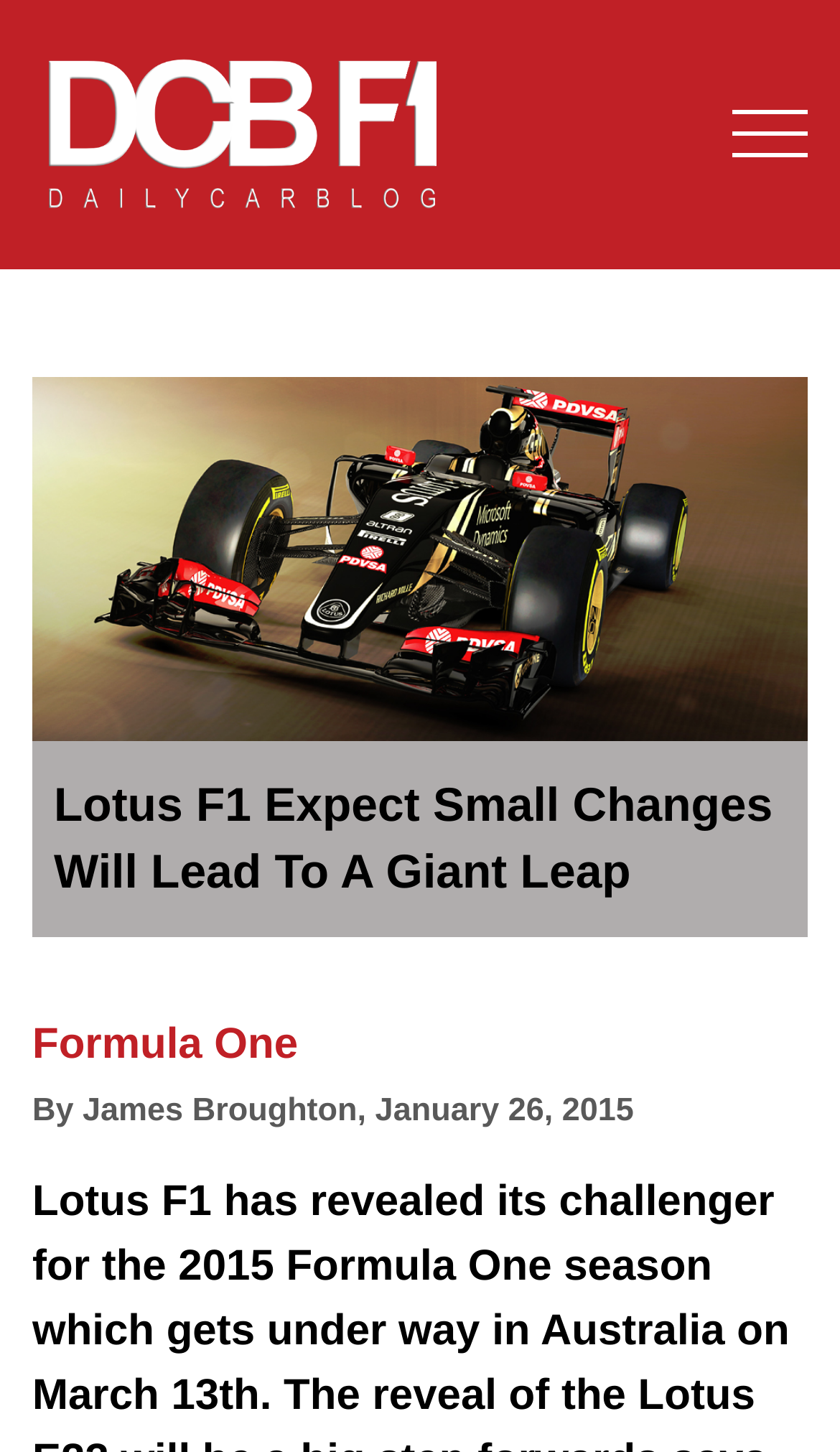Who is the author of the article?
Provide a detailed and well-explained answer to the question.

The author of the article is mentioned in the static text 'By James Broughton' which is located below the image.